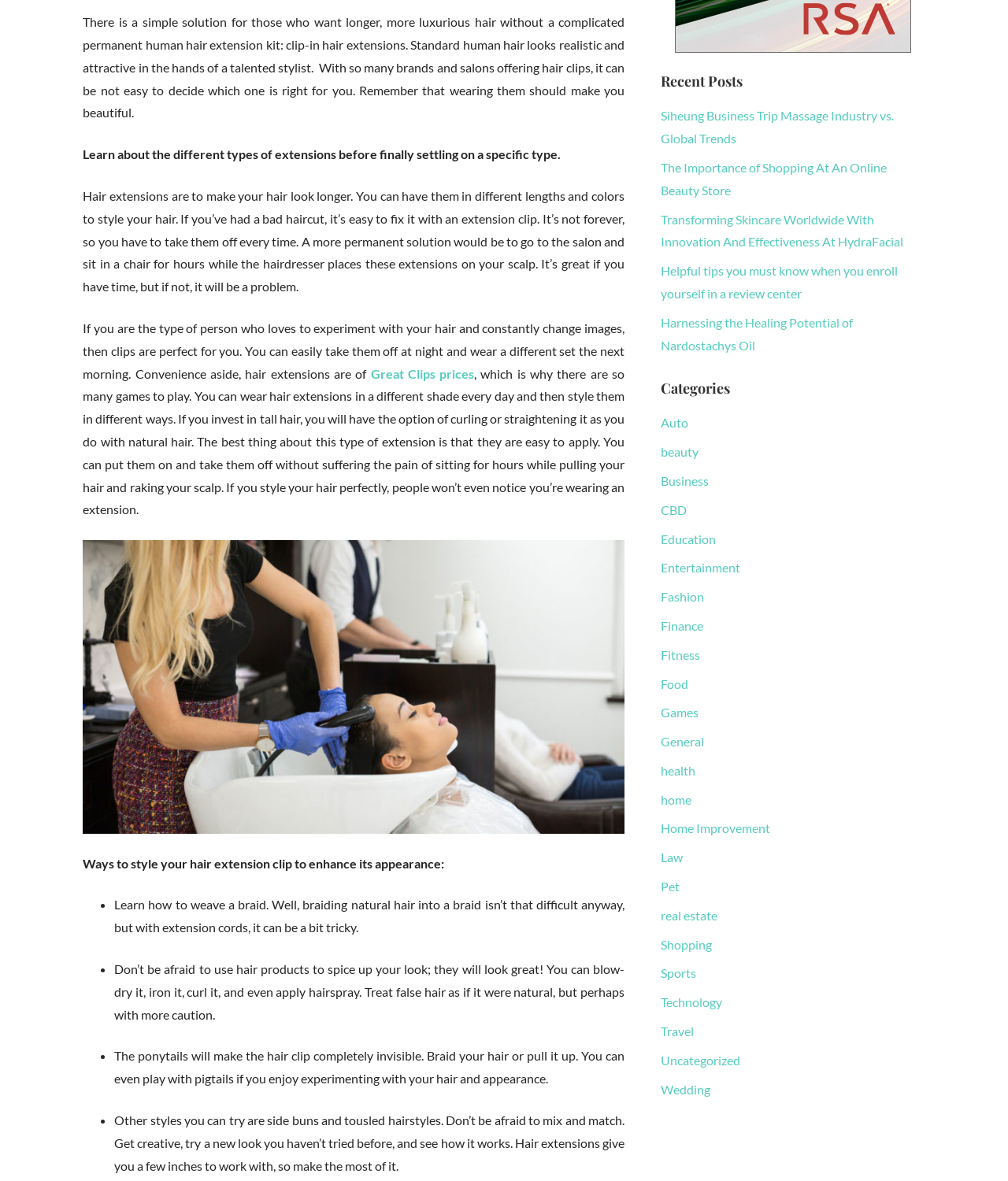Please answer the following question using a single word or phrase: 
What is the purpose of hair extensions?

To make hair look longer